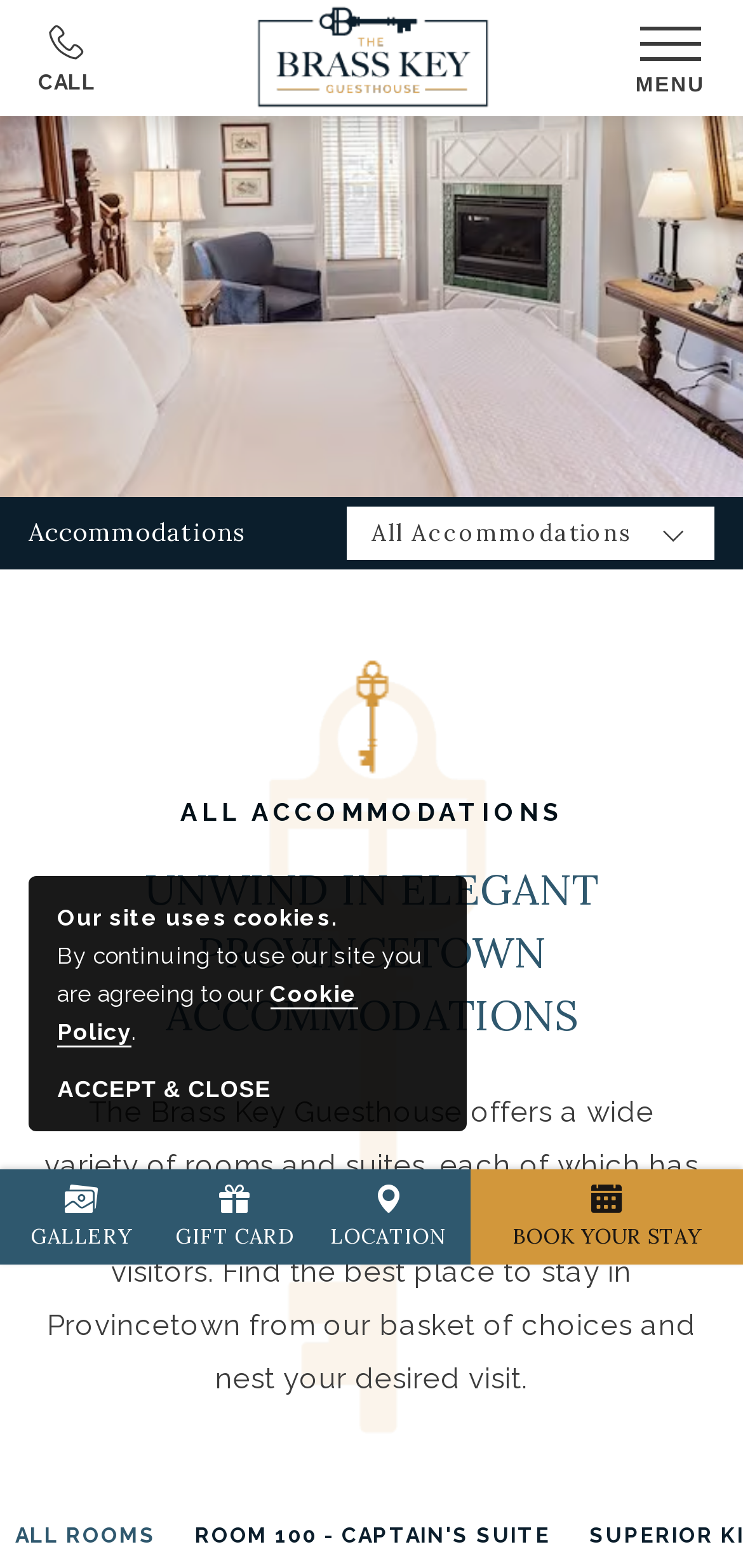Locate the bounding box of the UI element based on this description: "Accept & Close". Provide four float numbers between 0 and 1 as [left, top, right, bottom].

[0.077, 0.684, 0.365, 0.707]